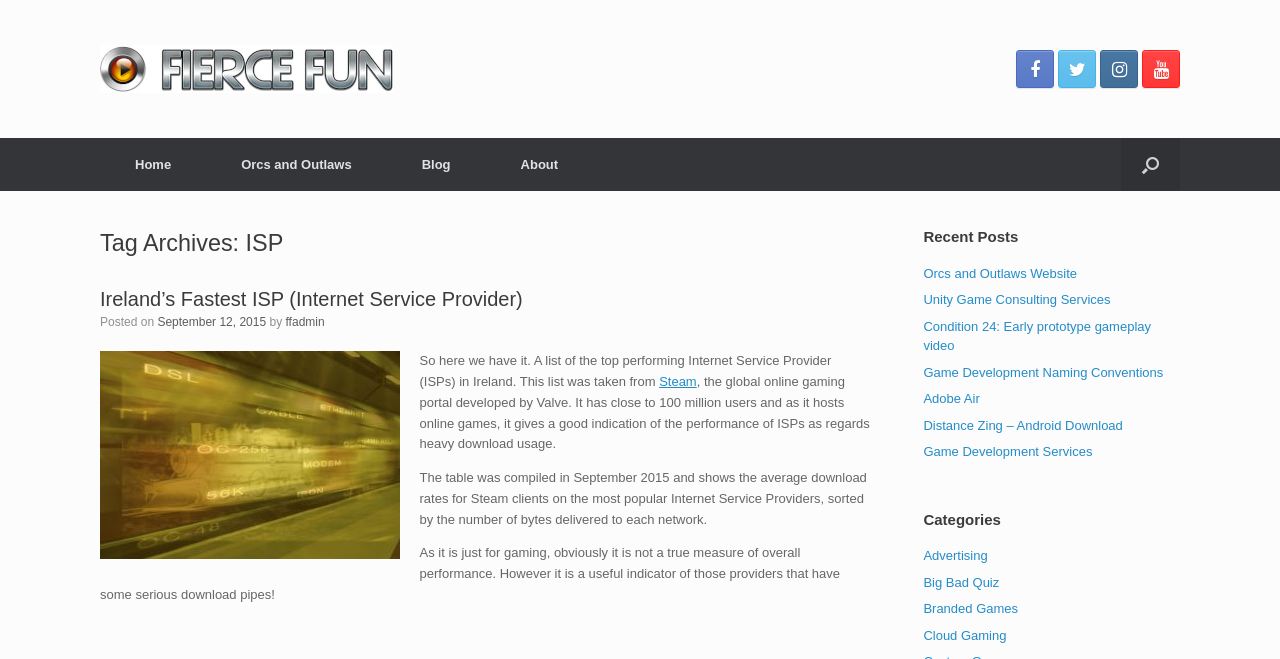Please pinpoint the bounding box coordinates for the region I should click to adhere to this instruction: "Go to Home".

[0.078, 0.209, 0.161, 0.29]